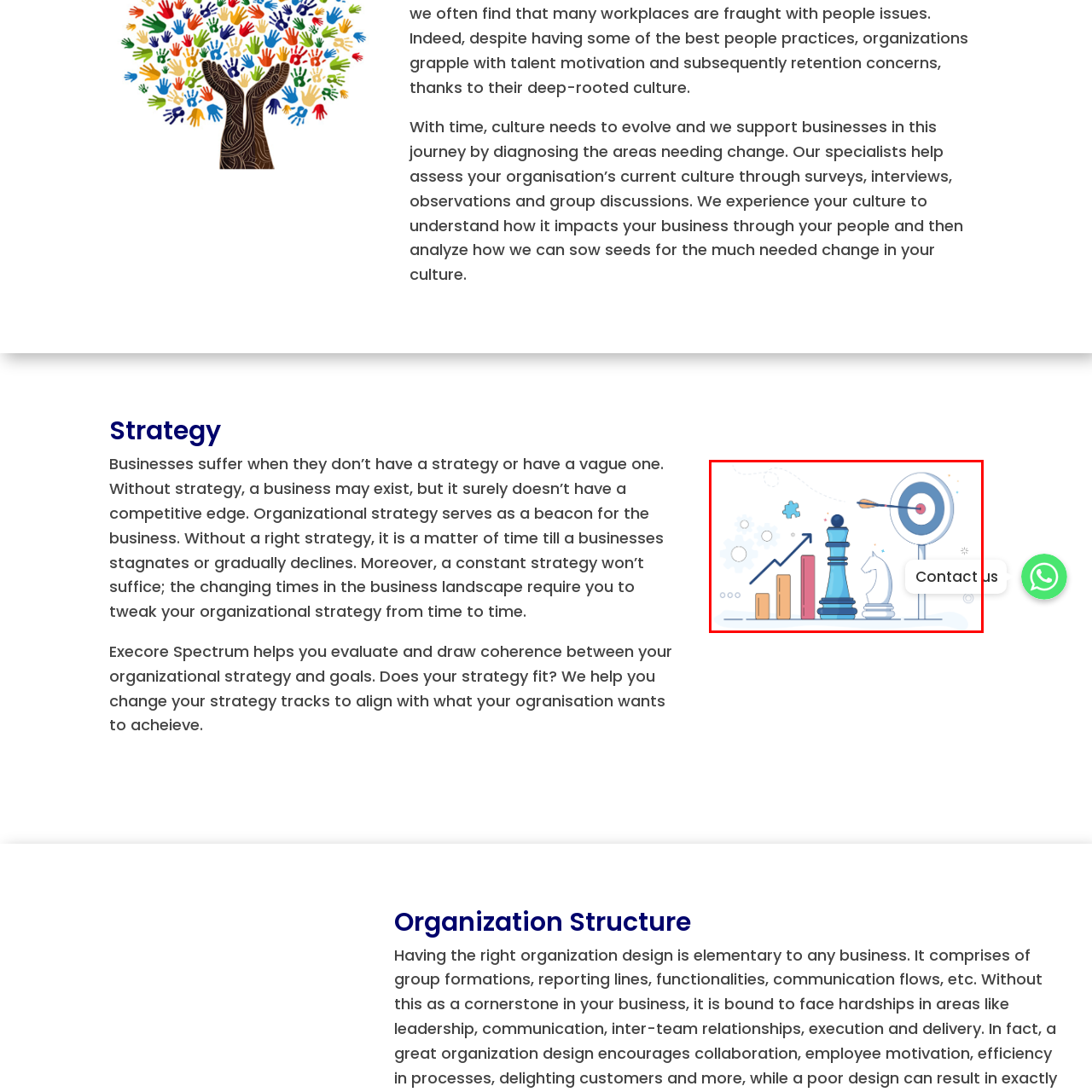Describe the features and objects visible in the red-framed section of the image in detail.

The image illustrates a strategic business theme, prominently featuring a blue chess piece, symbolizing thoughtful decision-making and strategy. Accompanying the chess piece are colorful bar graphs, suggesting growth and performance metrics. A chess knight is also present, reinforcing the strategic game analogy. In the background, subtle gear icons and abstract shapes hint at the complexities of organizational structure and business dynamics. To the side, a target with an arrow striking the center emphasizes the importance of goal alignment in achieving success. The image conveys a message of strategy and collaboration, encouraging businesses to focus on their organizational goals. Additionally, there is a "Contact us" prompt, inviting engagement for further information or assistance.